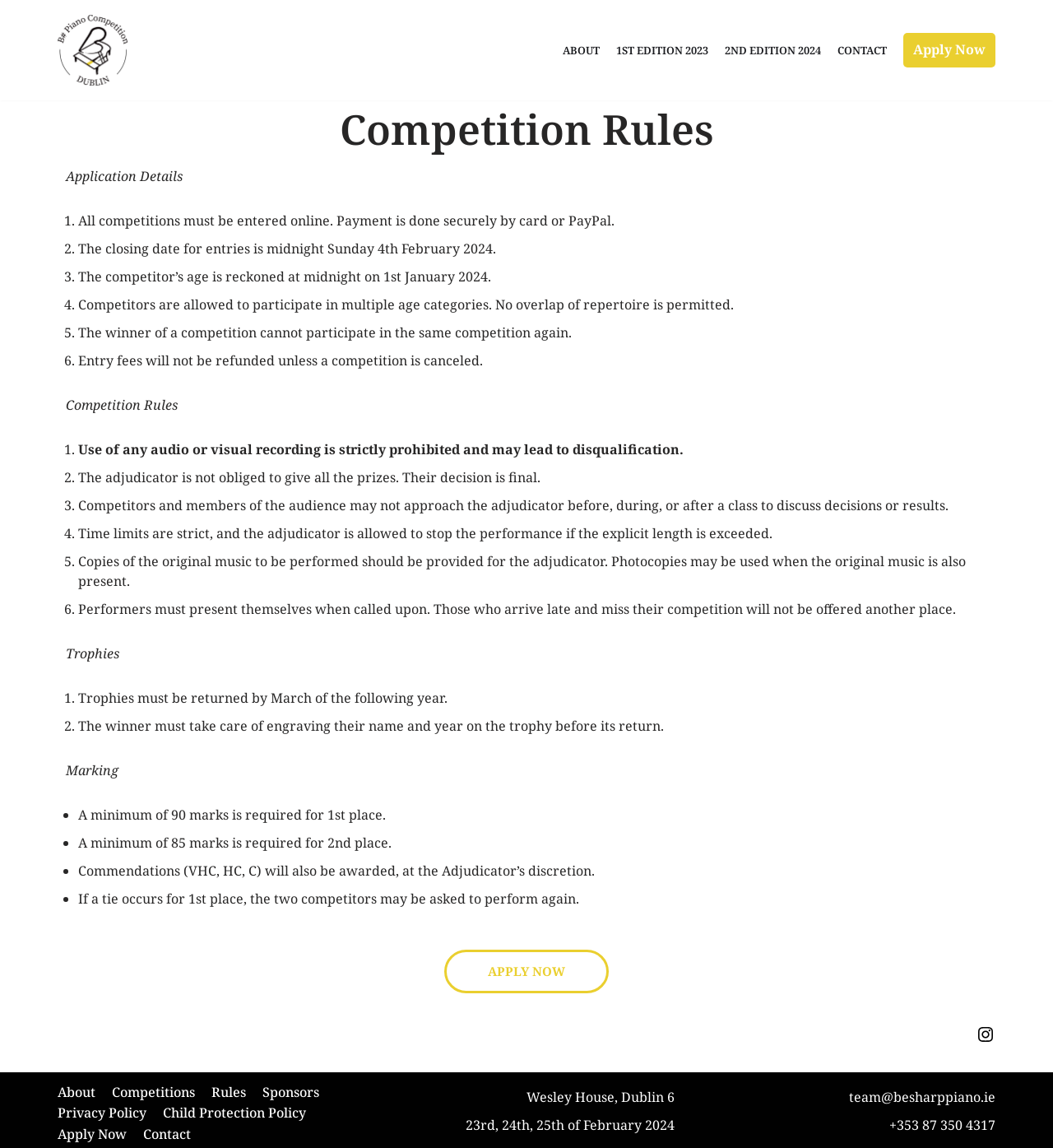What is the deadline for entries?
Give a single word or phrase answer based on the content of the image.

Midnight Sunday 4th February 2024